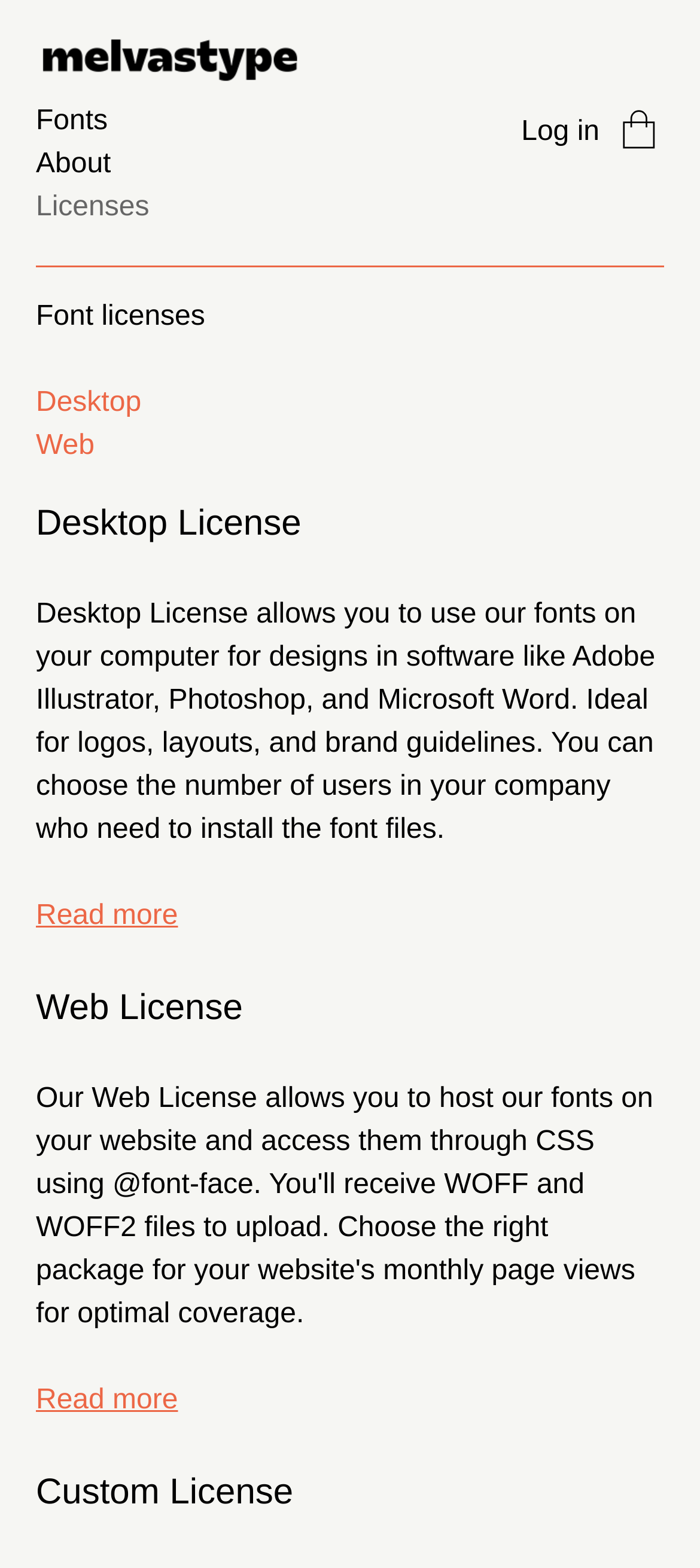Identify the bounding box for the described UI element: "Fonts".

[0.051, 0.064, 0.719, 0.092]